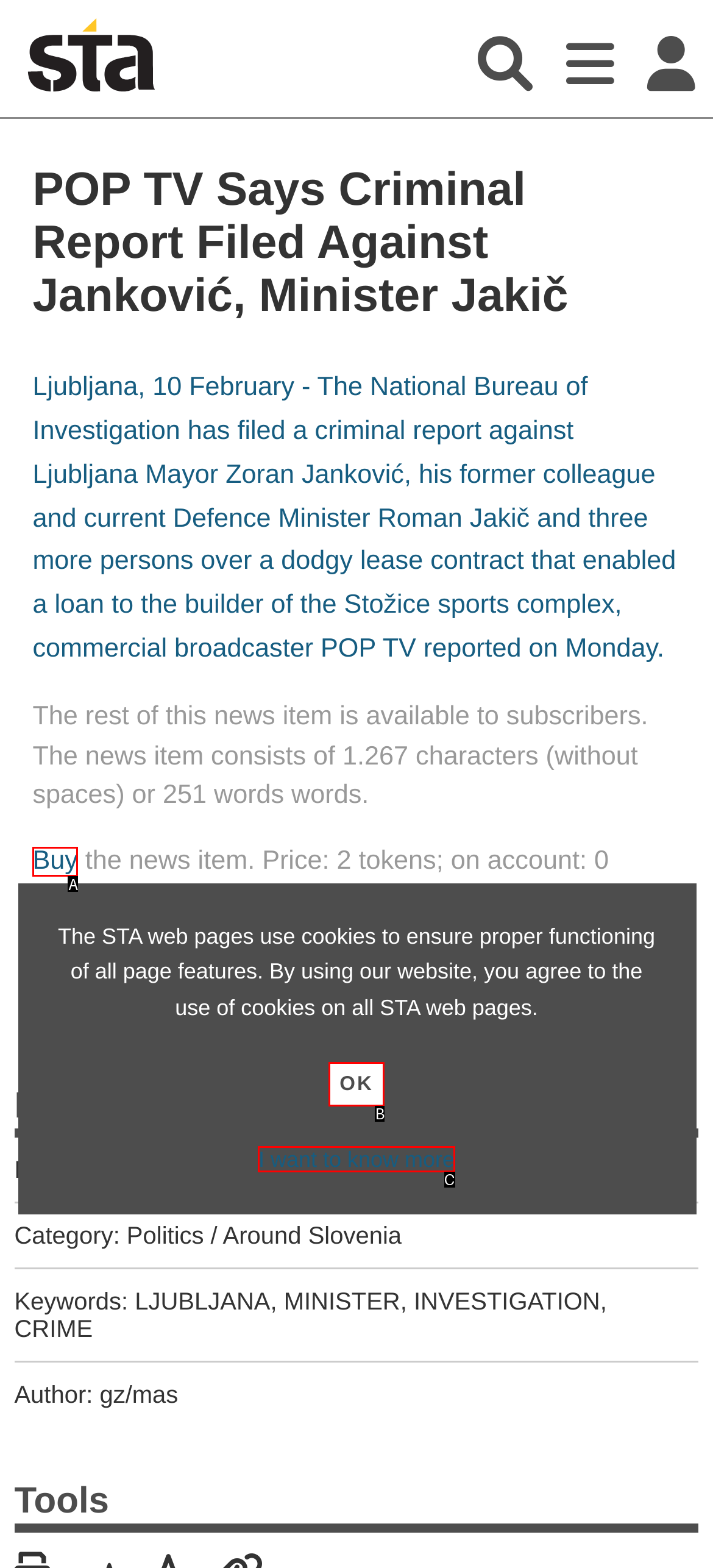Assess the description: 3 Inhaler/s and select the option that matches. Provide the letter of the chosen option directly from the given choices.

None